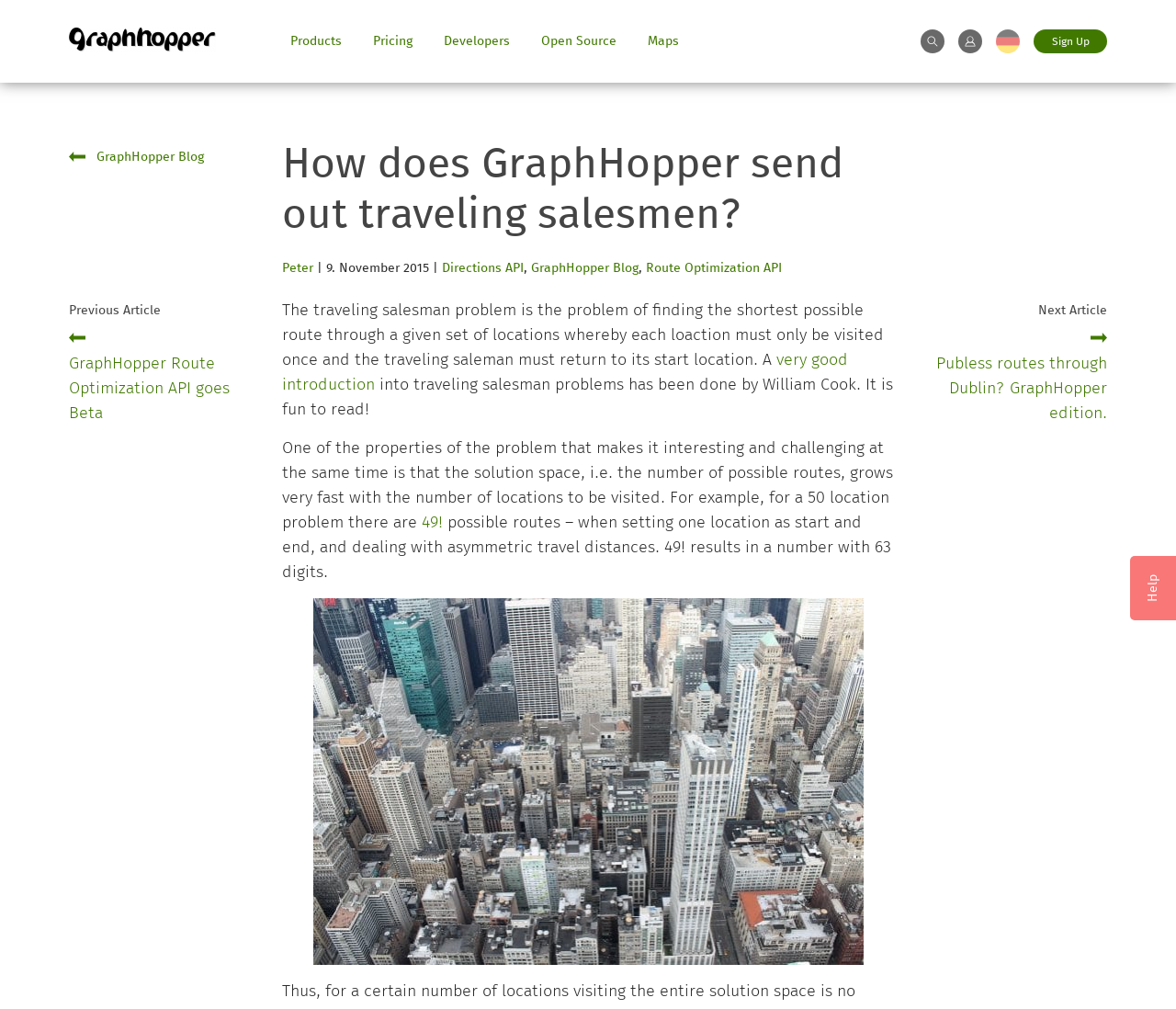Provide a comprehensive description of the webpage.

The webpage appears to be a blog post from GraphHopper, a directions API provider. At the top, there is a navigation menu with links to various sections of the website, including "Products", "Pricing", "Developers", "Open Source", and "Maps". On the right side of the navigation menu, there are links to sign up and login.

Below the navigation menu, the title of the blog post "How does GraphHopper send out traveling salesmen?" is prominently displayed. The author of the post, Peter, is credited along with the date of publication, November 9, 2015.

The main content of the blog post discusses the traveling salesman problem, which is the problem of finding the shortest possible route through a given set of locations. The text explains that each location must only be visited once, and the traveling salesman must return to the start location. There is a link to a "very good introduction" to traveling salesman problems, which has been done by William Cook.

The post also highlights the complexity of the problem, stating that the solution space grows very fast with the number of locations to be visited. For example, for a 50-location problem, there are 49! possible routes. There is a link to a related article, "new-york", which is accompanied by an image.

At the bottom of the page, there are links to previous and next articles, including "GraphHopper Route Optimization API goes Beta" and "Publess routes through Dublin? GraphHopper edition."